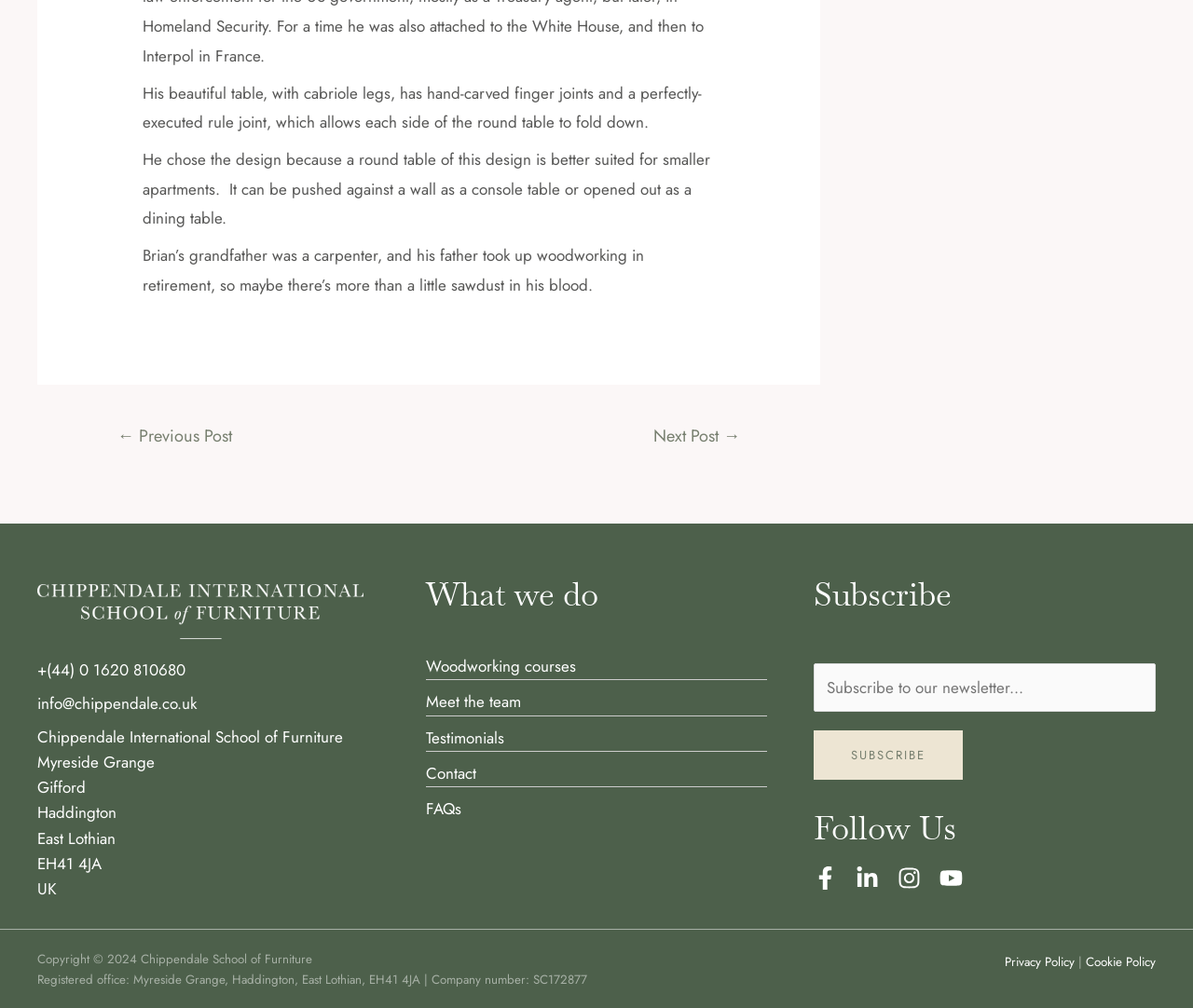Give a one-word or one-phrase response to the question: 
How many social media links are present in the footer?

4